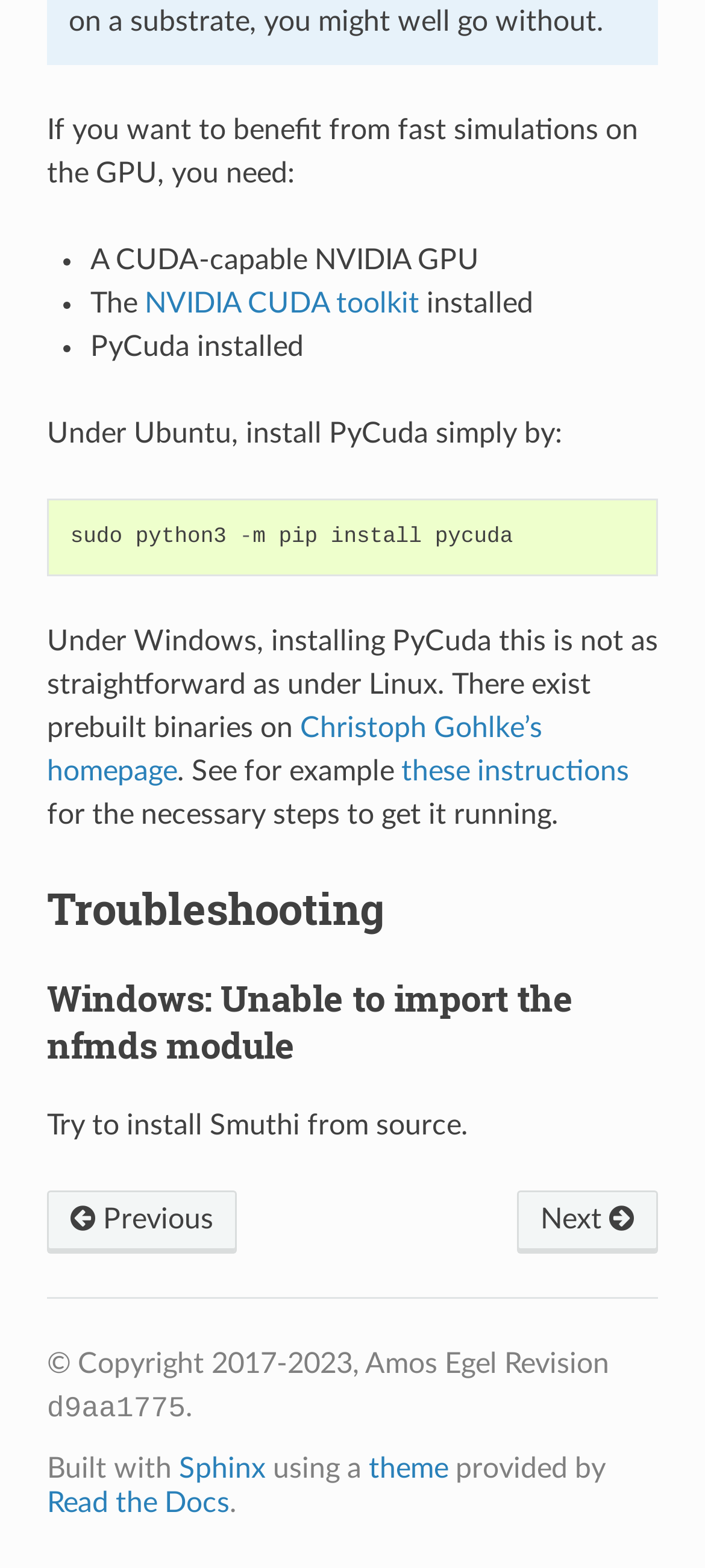Please pinpoint the bounding box coordinates for the region I should click to adhere to this instruction: "Click the 'Previous' link".

[0.066, 0.759, 0.336, 0.8]